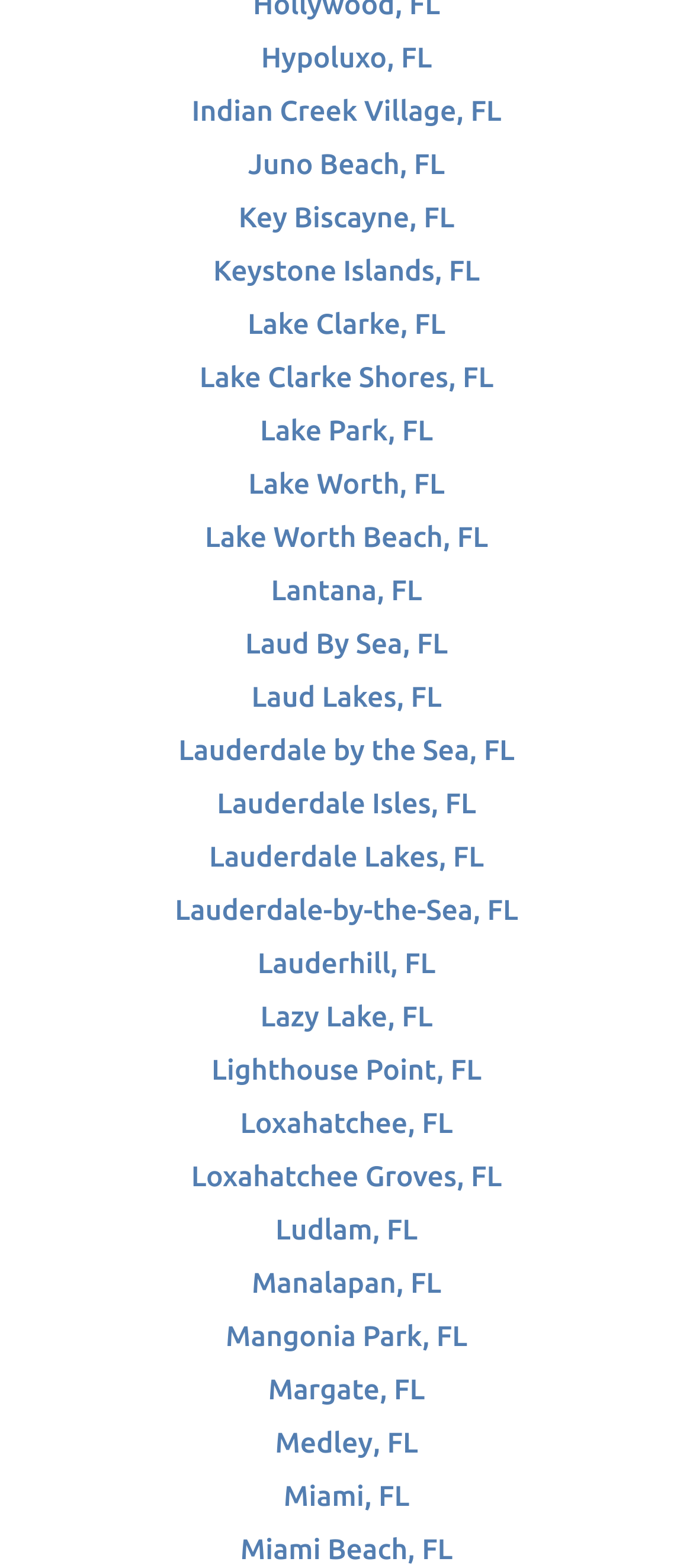Mark the bounding box of the element that matches the following description: "Laud By Sea, FL".

[0.354, 0.401, 0.646, 0.421]